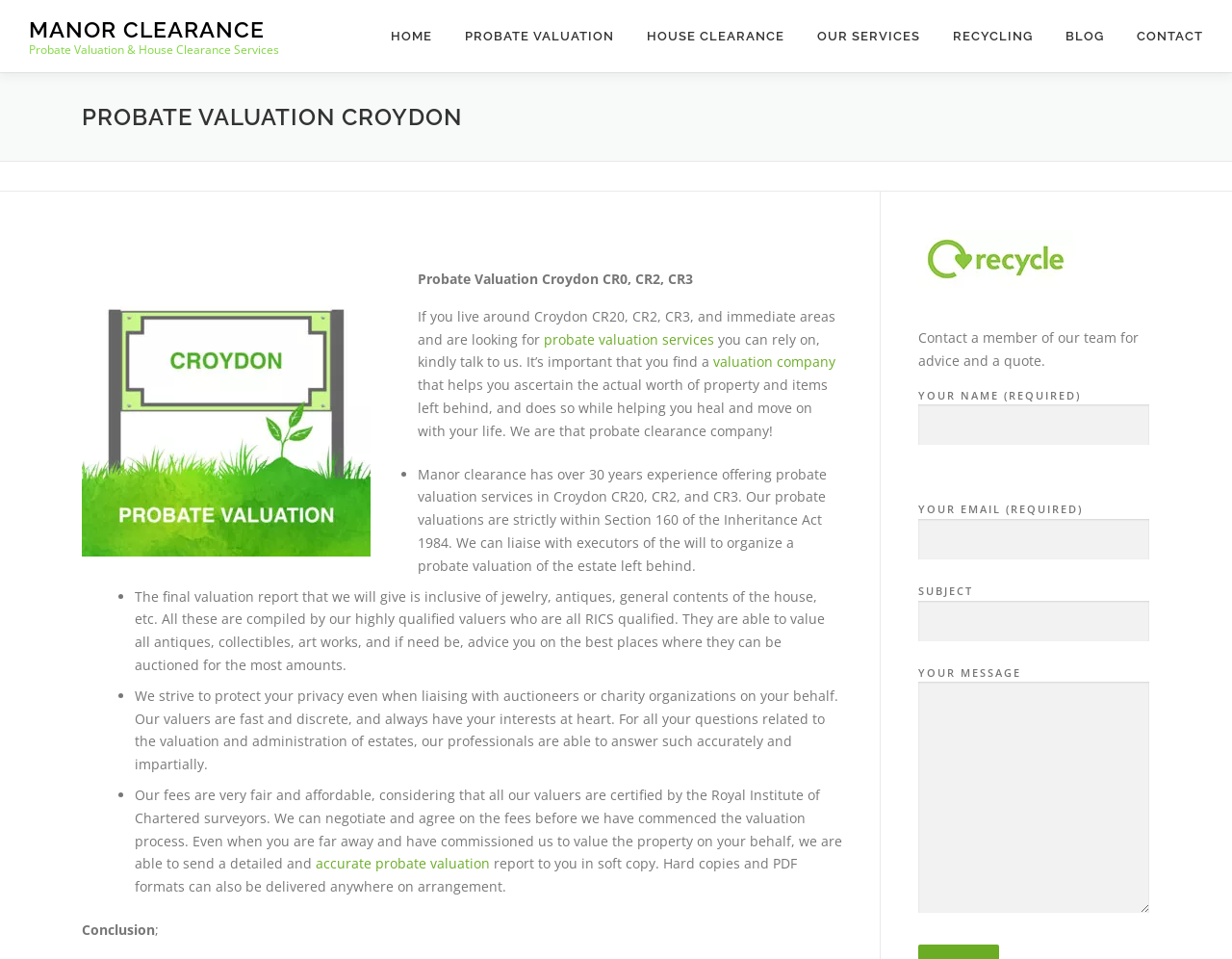What is the qualification of the valuers?
Based on the image, respond with a single word or phrase.

RICS qualified